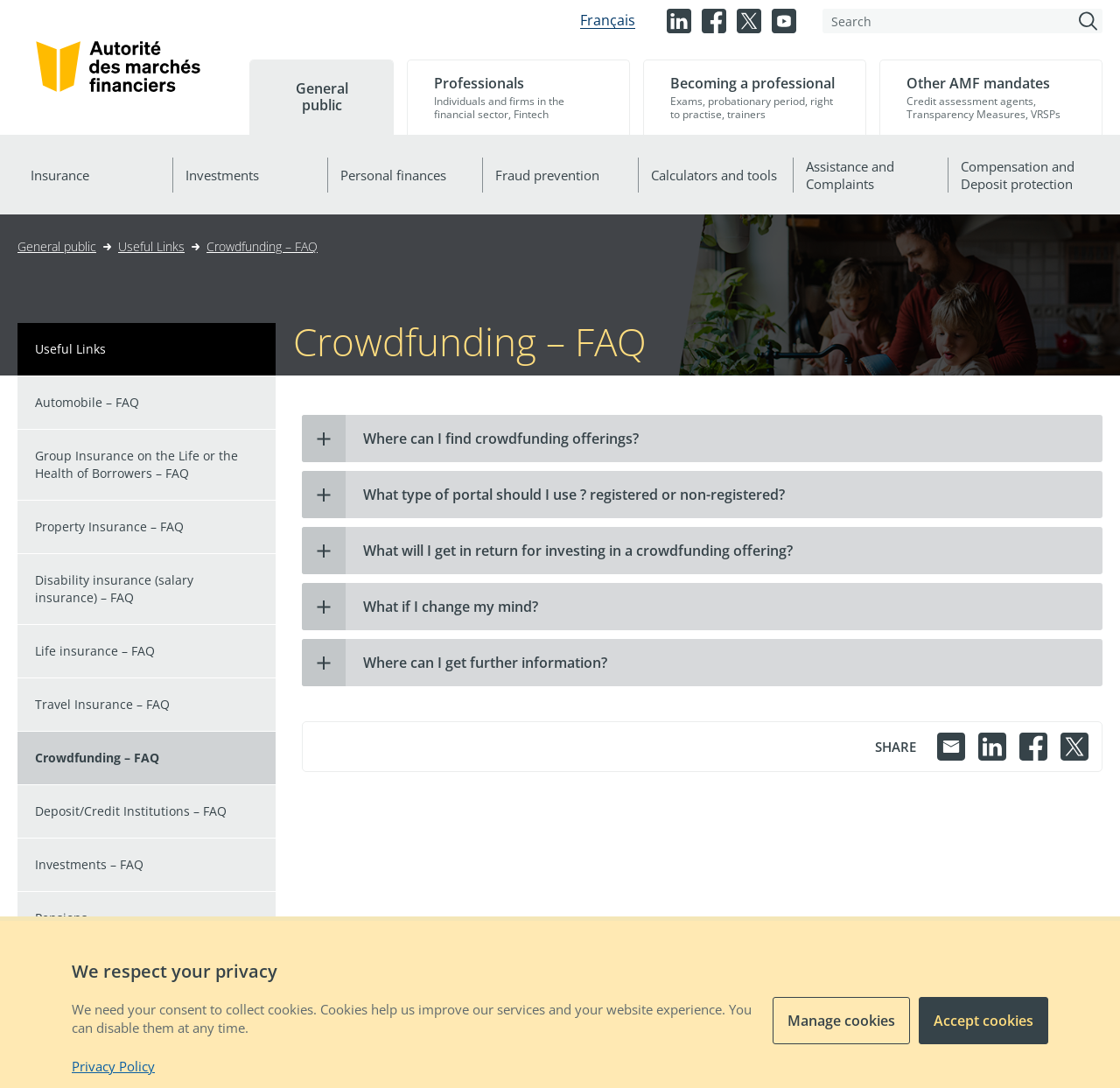What is the organization behind this webpage?
Give a detailed and exhaustive answer to the question.

The logo and link 'Autorité des marchés financiers - Home - General Public' at the top of the webpage suggest that the organization behind this webpage is the Autorité des marchés financiers.